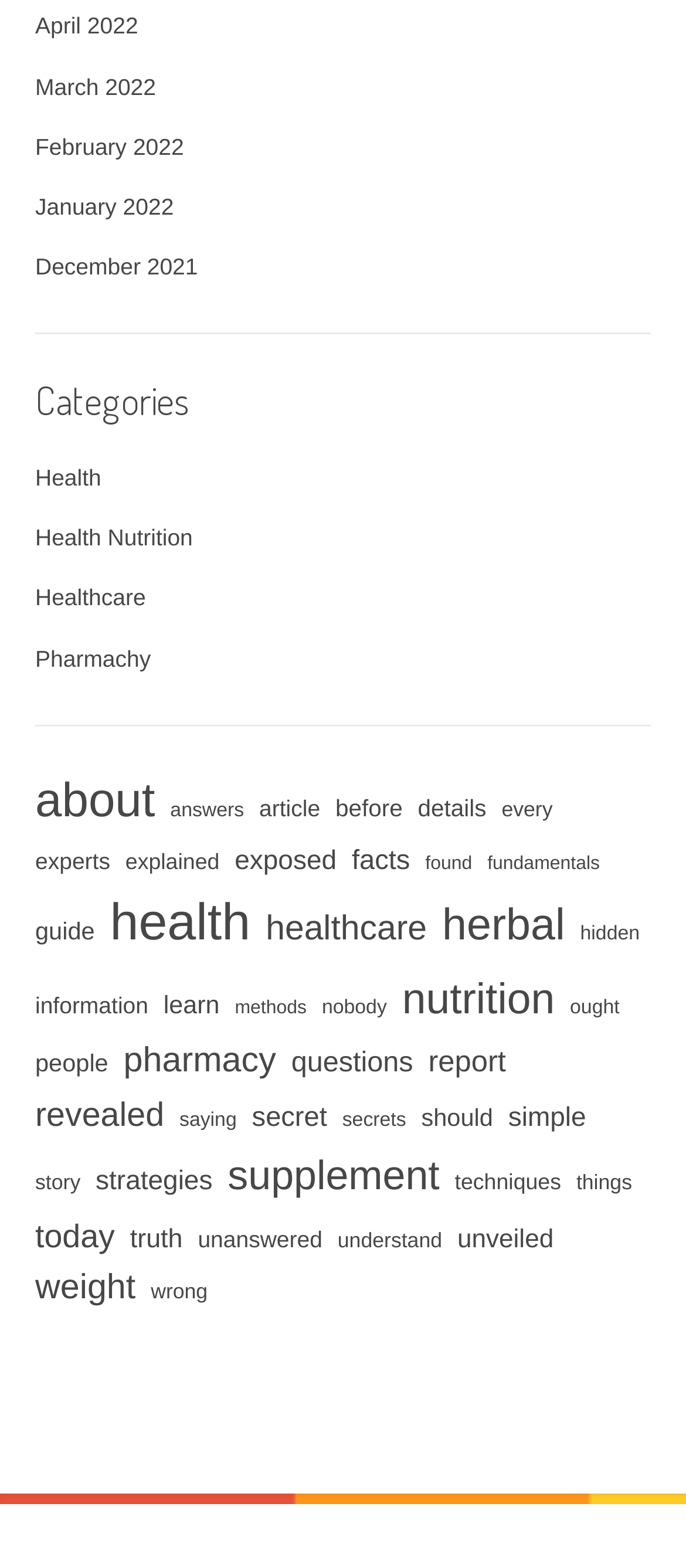Can you find the bounding box coordinates for the element that needs to be clicked to execute this instruction: "Learn about Pharmacy"? The coordinates should be given as four float numbers between 0 and 1, i.e., [left, top, right, bottom].

[0.18, 0.66, 0.402, 0.695]